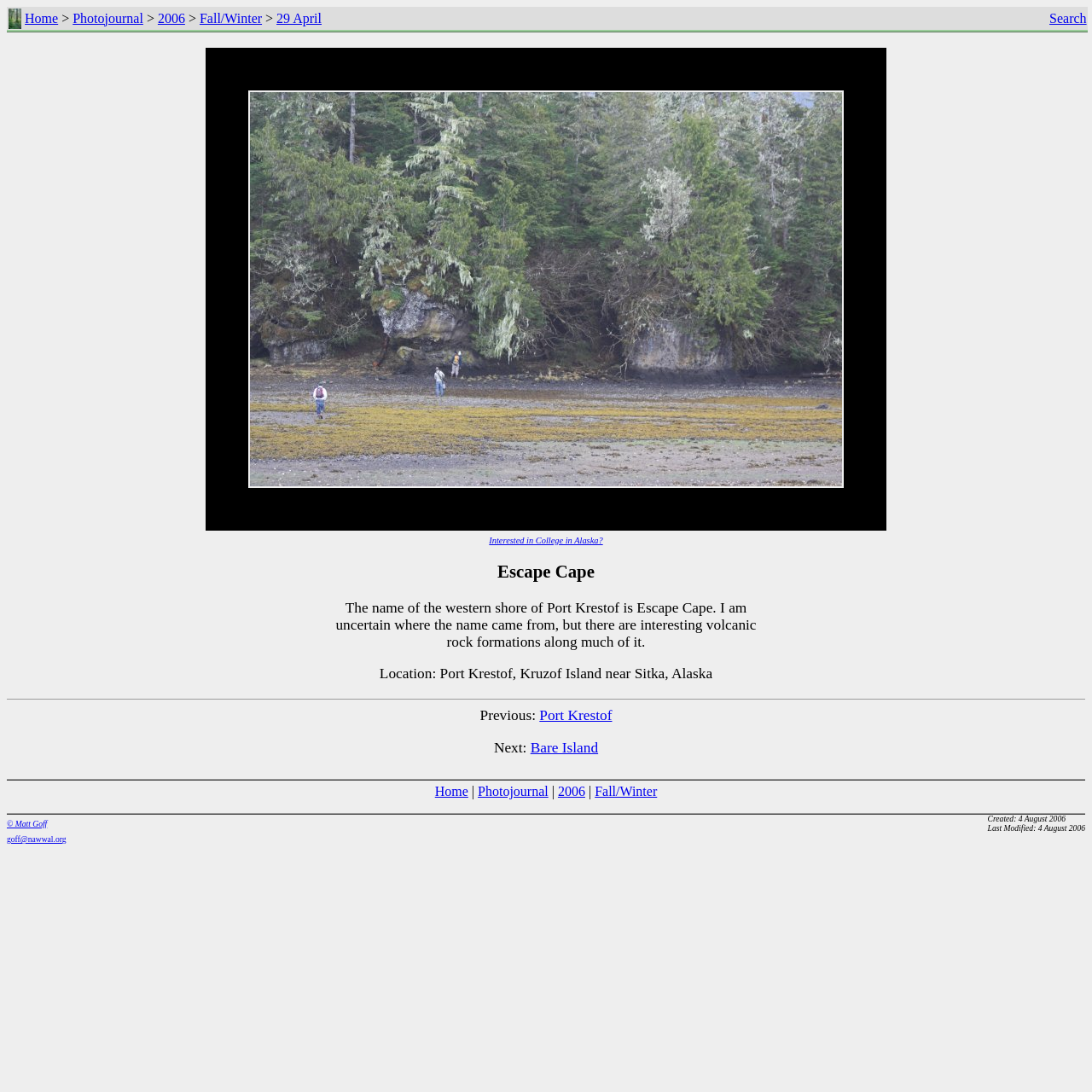Could you locate the bounding box coordinates for the section that should be clicked to accomplish this task: "View Photojournal".

[0.067, 0.01, 0.131, 0.023]